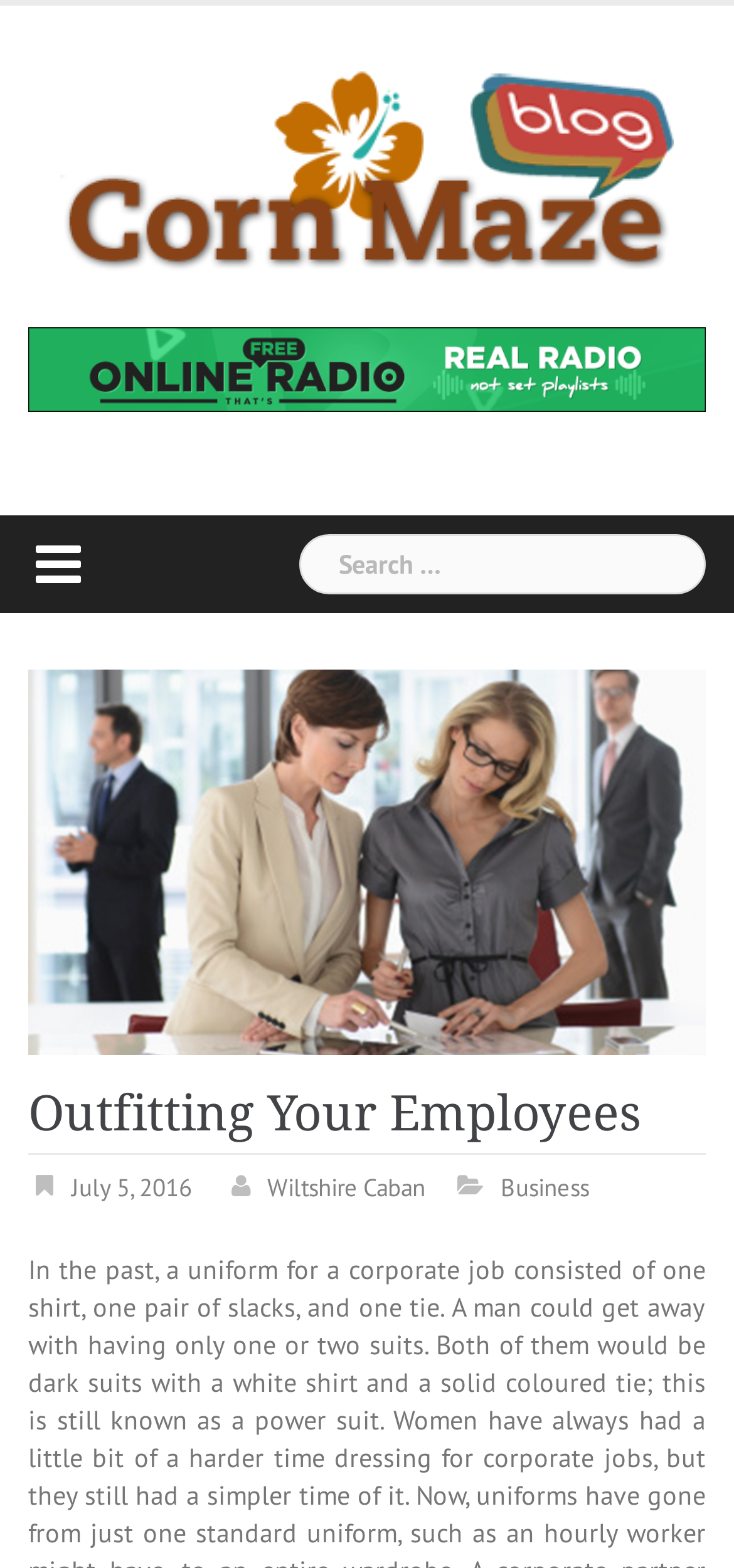Using the information in the image, could you please answer the following question in detail:
How many links are there in the header section?

I looked at the header section and found four links: 'Corn Maze Blog – Budgeting Advice – Get Expert Tips & Advice', 'July 5, 2016', ' Wiltshire Caban', and ' Business'.